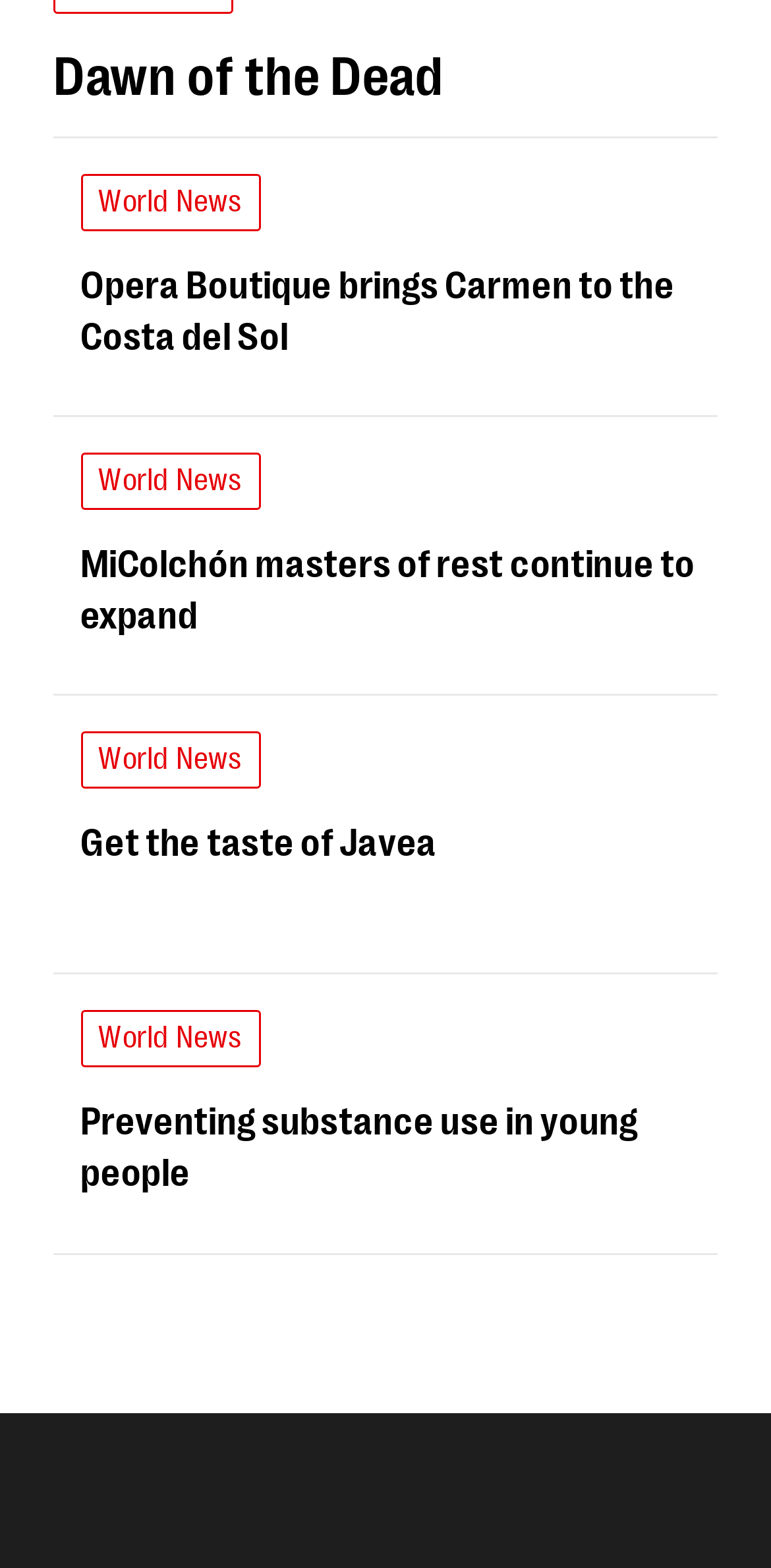Please identify the bounding box coordinates of the element that needs to be clicked to execute the following command: "Click on Dawn of the Dead". Provide the bounding box using four float numbers between 0 and 1, formatted as [left, top, right, bottom].

[0.069, 0.024, 0.931, 0.067]